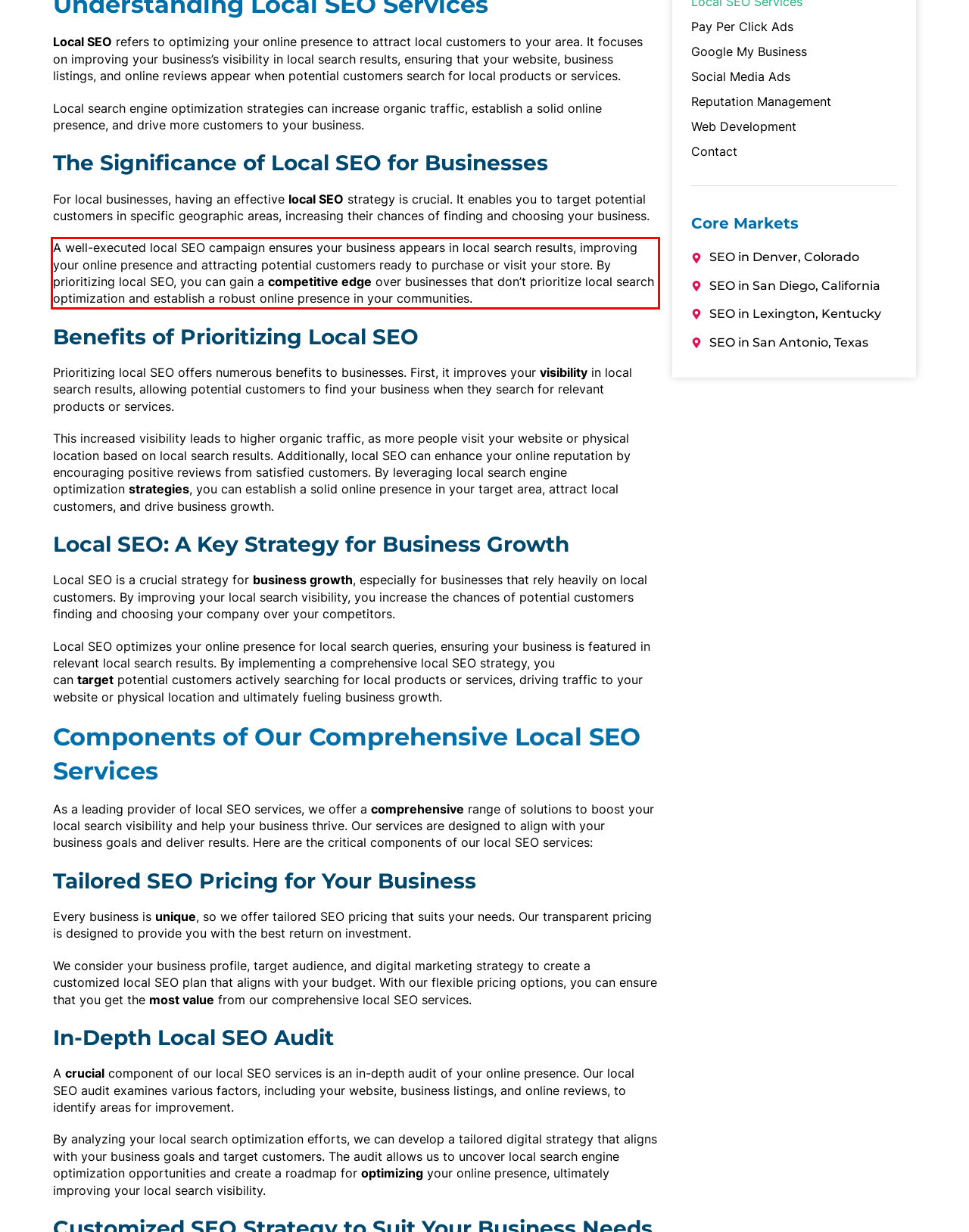You have a screenshot of a webpage with a red bounding box. Use OCR to generate the text contained within this red rectangle.

A well-executed local SEO campaign ensures your business appears in local search results, improving your online presence and attracting potential customers ready to purchase or visit your store. By prioritizing local SEO, you can gain a competitive edge over businesses that don’t prioritize local search optimization and establish a robust online presence in your communities.